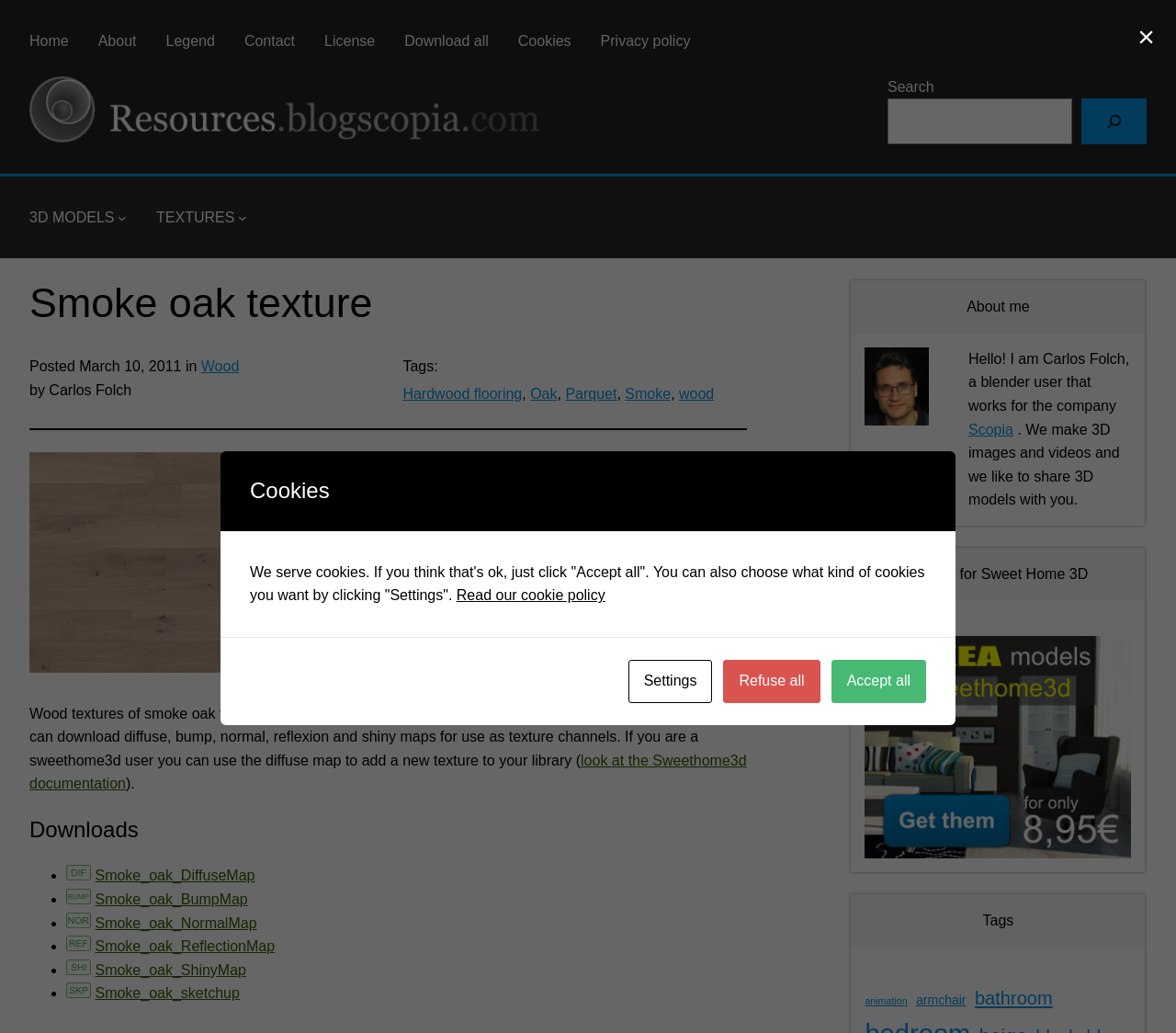Identify the bounding box coordinates necessary to click and complete the given instruction: "Search for 3D models".

[0.755, 0.095, 0.912, 0.139]